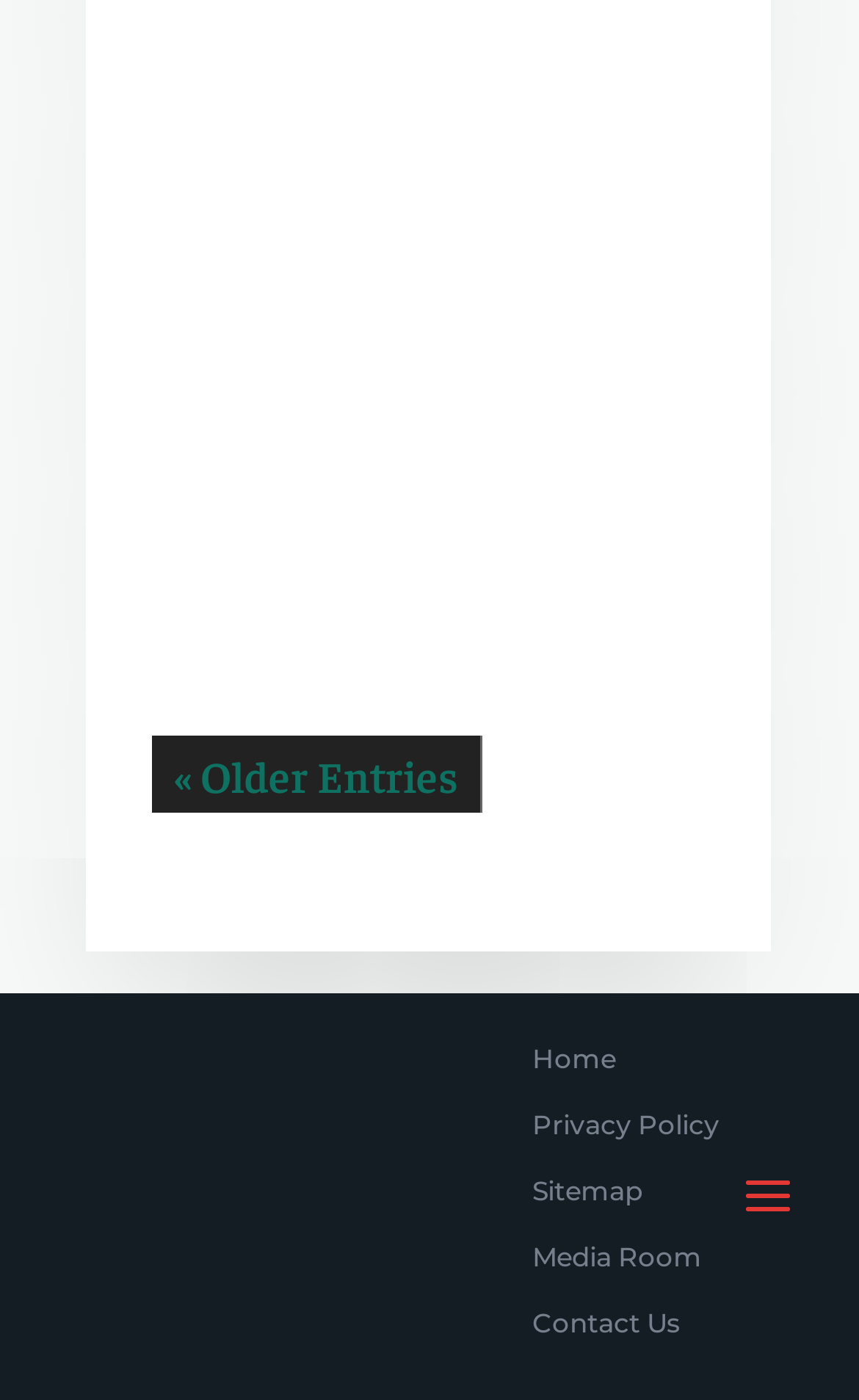Give the bounding box coordinates for the element described as: "BadAss Garage Floors".

[0.287, 0.047, 0.741, 0.077]